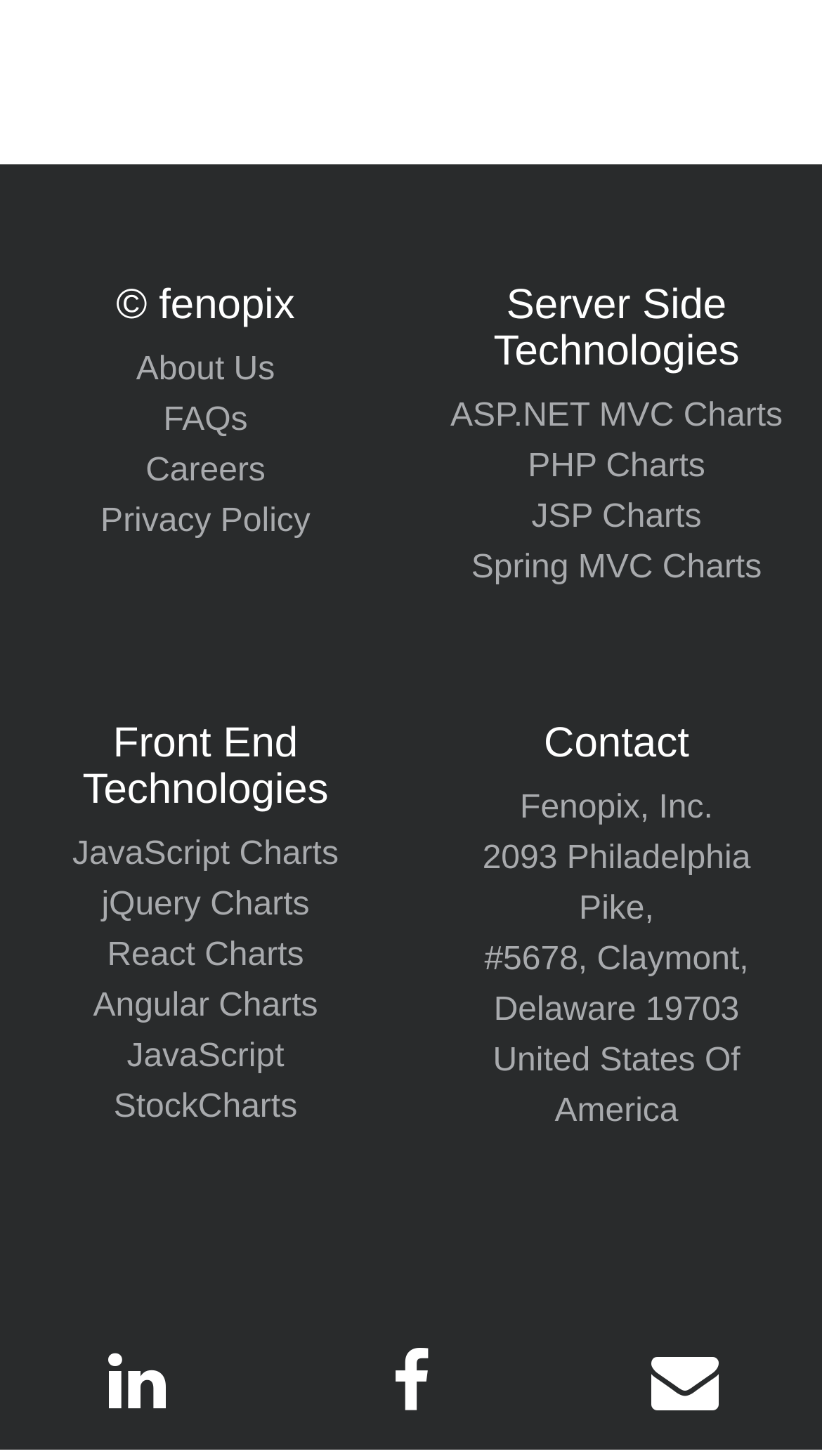Please provide the bounding box coordinates for the element that needs to be clicked to perform the instruction: "Learn about PHP Charts". The coordinates must consist of four float numbers between 0 and 1, formatted as [left, top, right, bottom].

[0.642, 0.308, 0.858, 0.333]